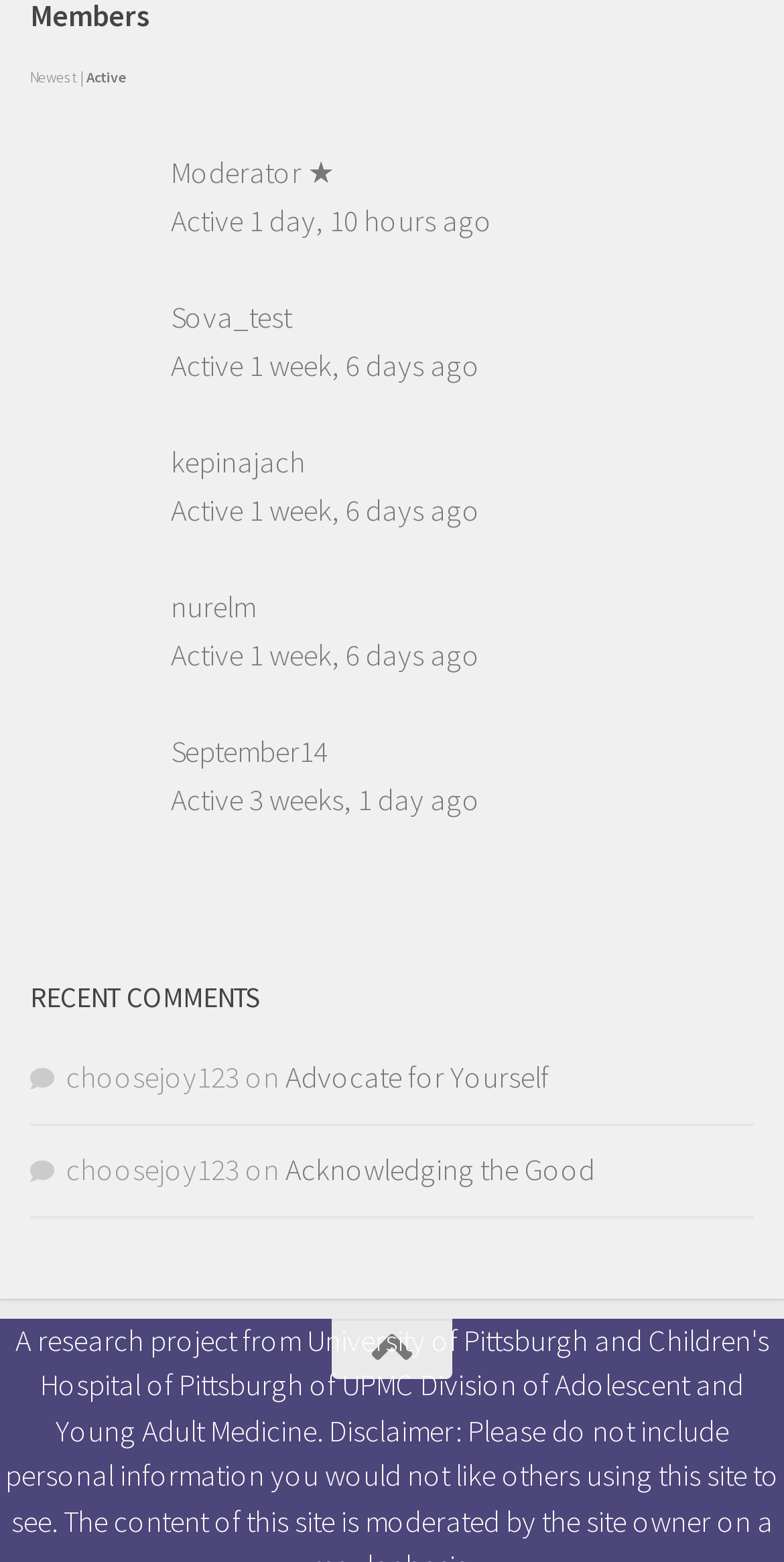What is the username of the first user listed?
We need a detailed and meticulous answer to the question.

I looked at the first user listed on the webpage, and the username is 'Moderator ★'.